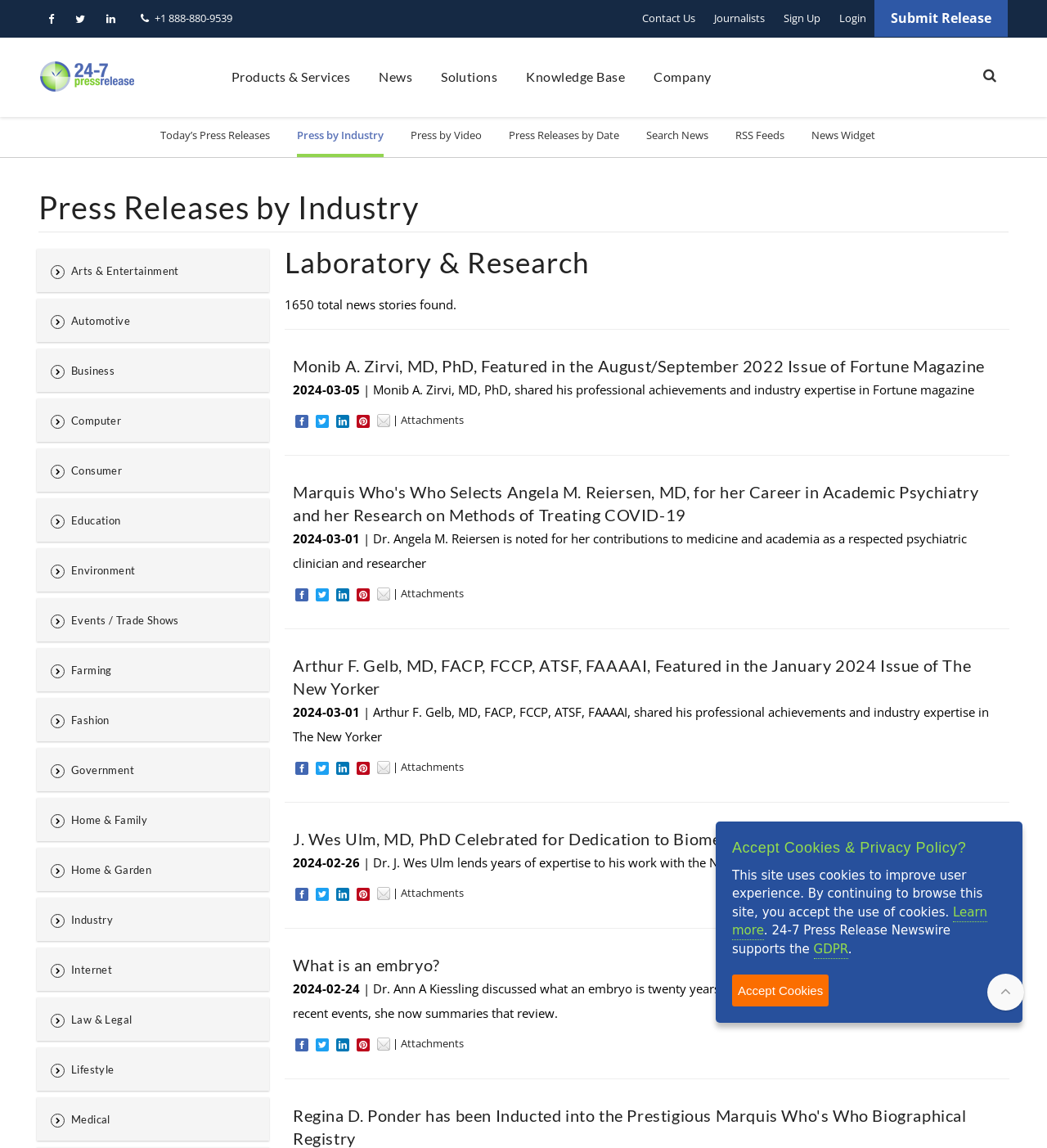What are the categories of industries available?
Please describe in detail the information shown in the image to answer the question.

This answer can be obtained by looking at the tabs of different industries on the webpage, which are located below the heading 'Press Releases by Industry'.